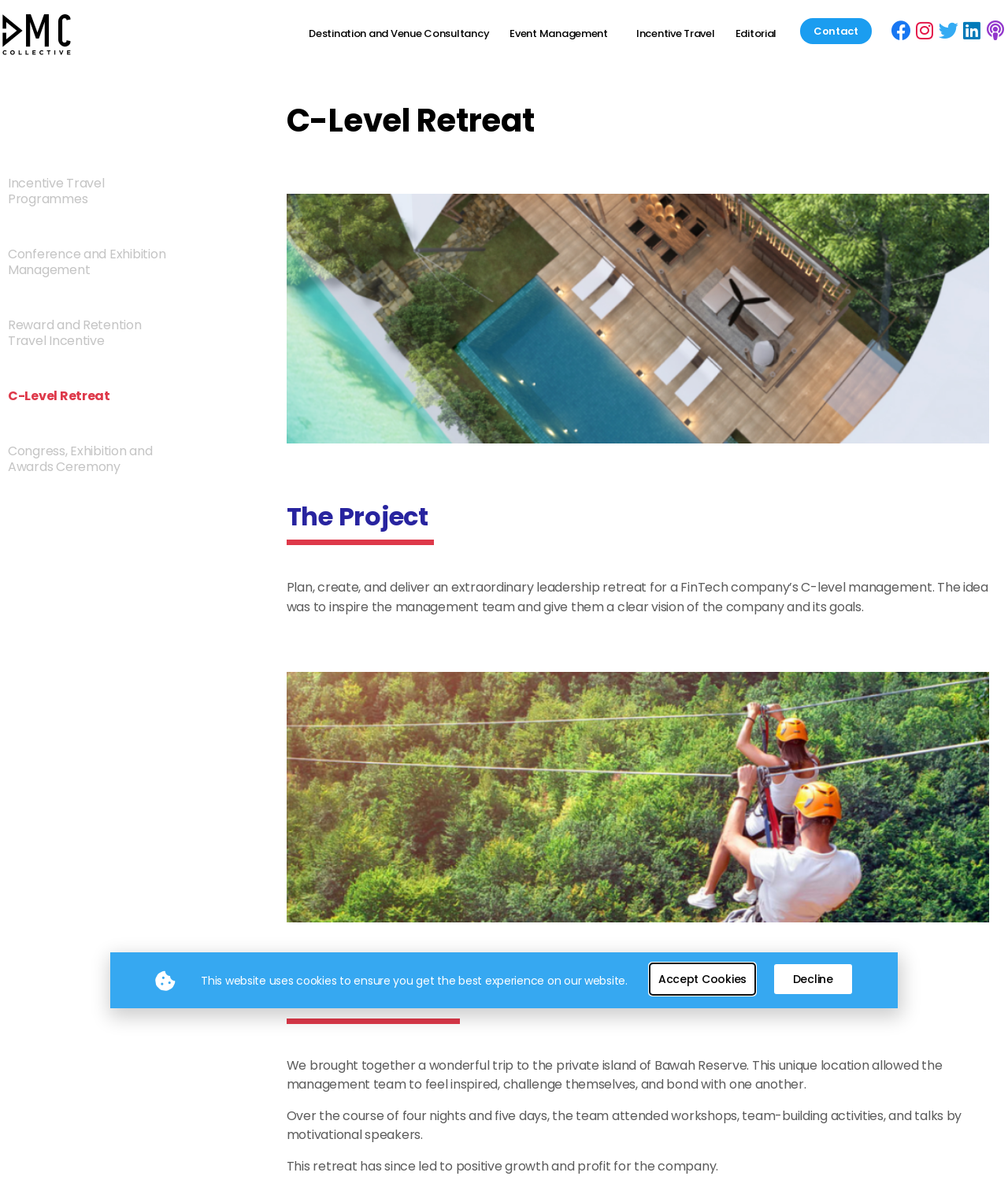Please identify the bounding box coordinates of the clickable element to fulfill the following instruction: "Click the DMC Collective Logo". The coordinates should be four float numbers between 0 and 1, i.e., [left, top, right, bottom].

[0.0, 0.0, 0.073, 0.054]